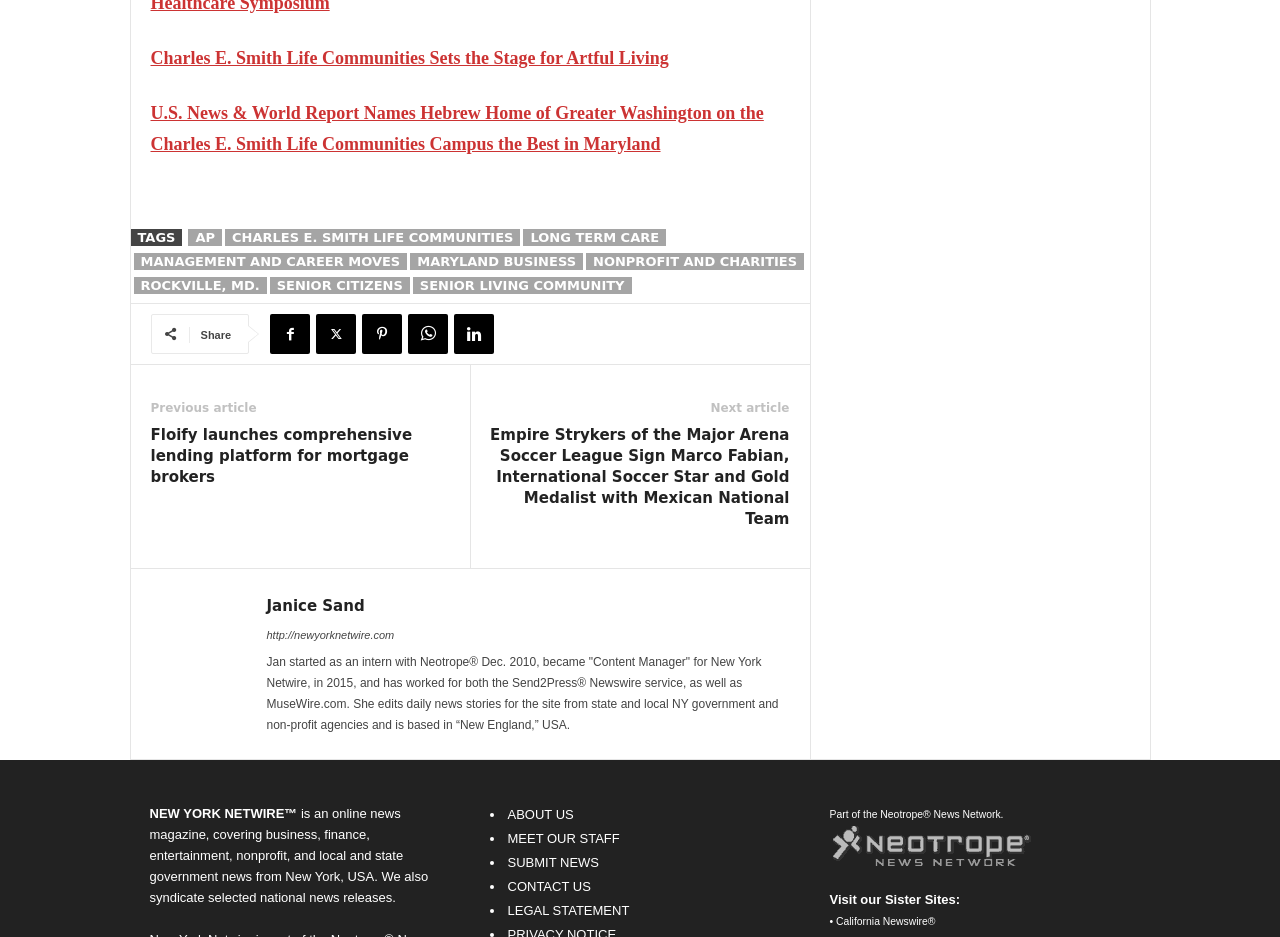What is the topic of the first article?
Craft a detailed and extensive response to the question.

The first article on the webpage is titled 'Charles E. Smith Life Communities Sets the Stage for Artful Living', which suggests that the topic of the article is about artful living.